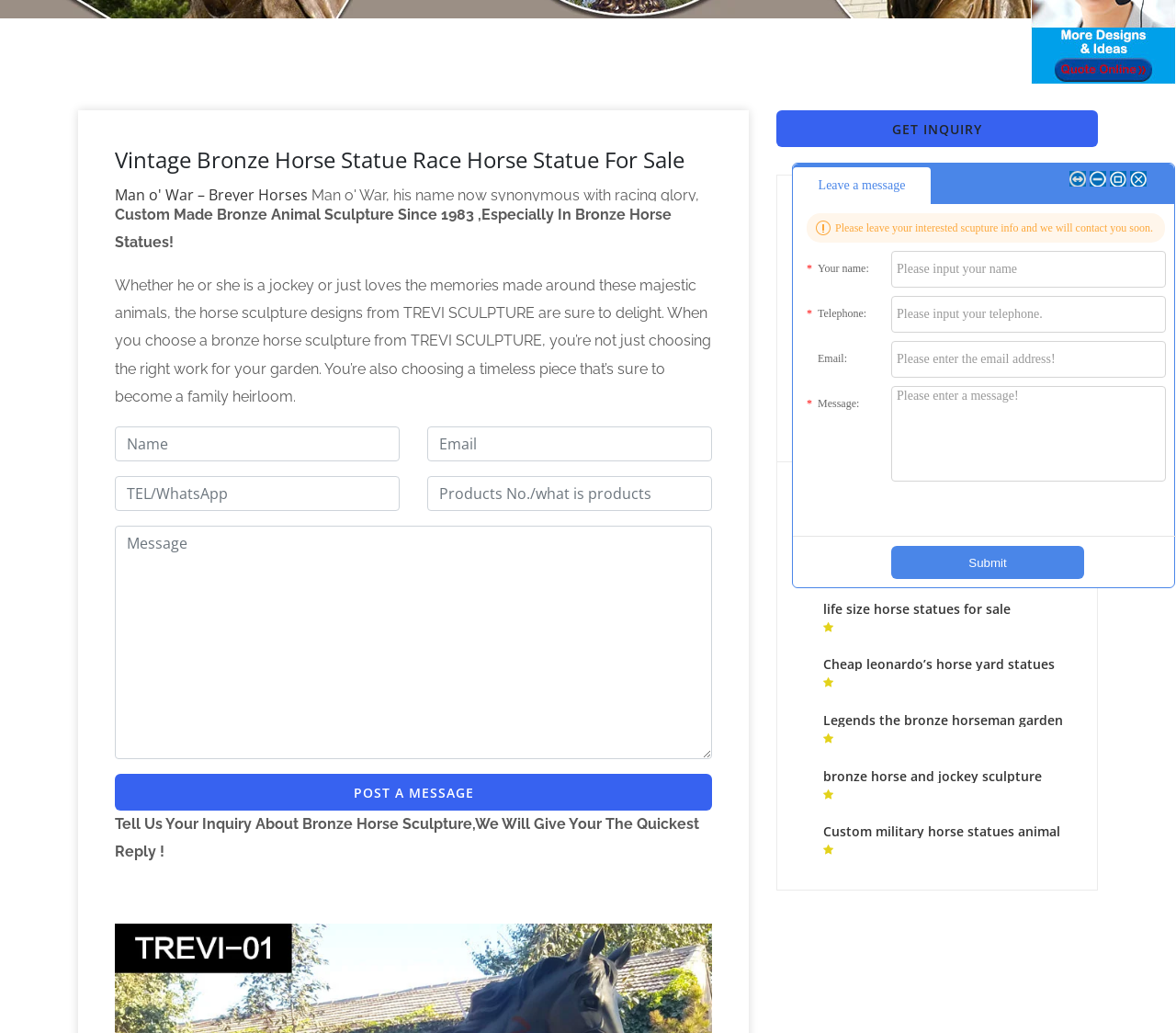Determine the bounding box coordinates for the HTML element described here: "name="product" placeholder="Products No./what is products"".

[0.363, 0.46, 0.605, 0.494]